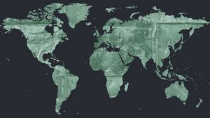What is the background of the map?
Refer to the screenshot and answer in one word or phrase.

Dark